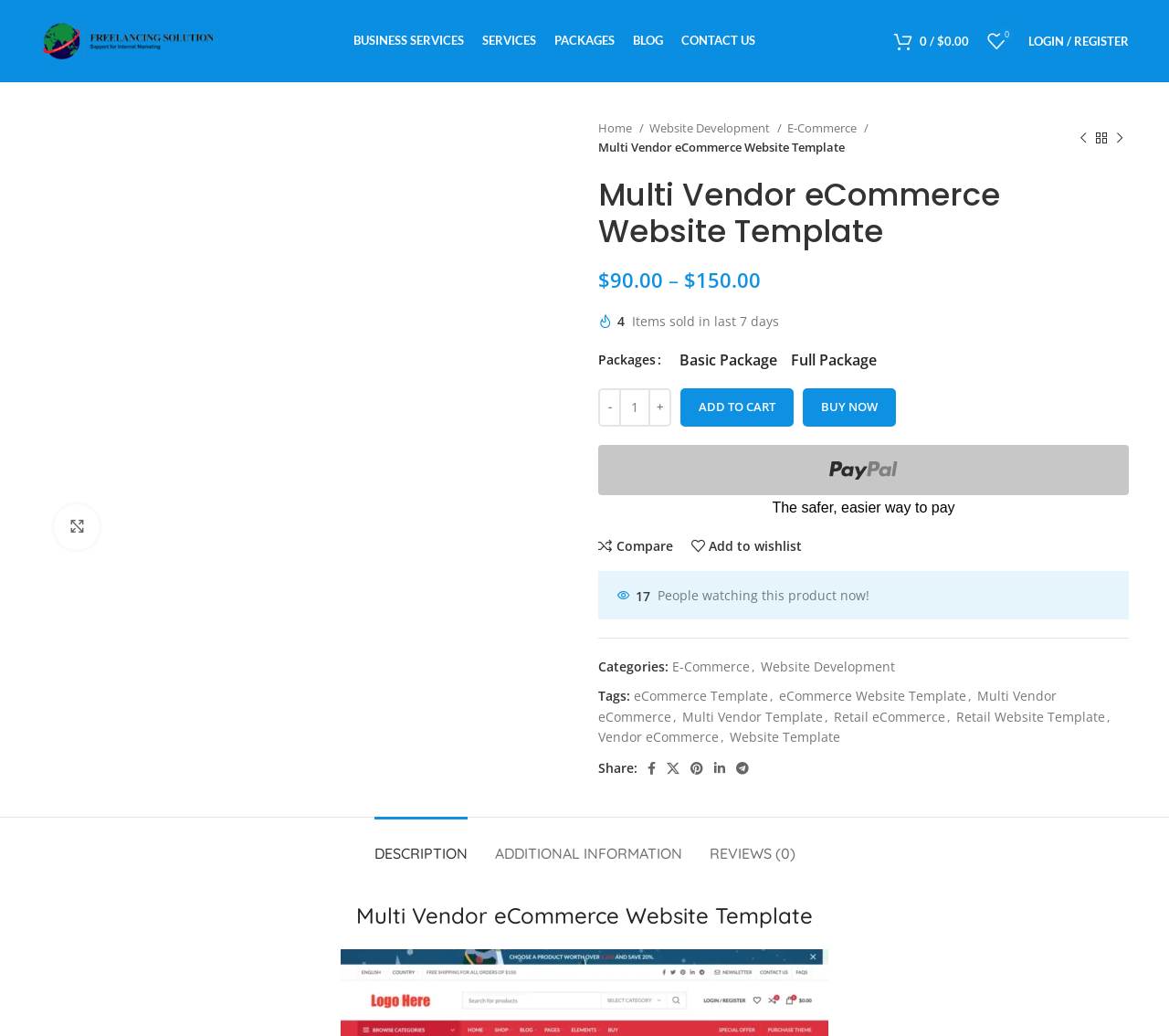What is the name of the eCommerce website template?
Kindly offer a detailed explanation using the data available in the image.

I found the answer by looking at the title of the webpage, which is 'Multi Vendor eCommerce Website Template - Freelancing Solution'. The main heading on the webpage also confirms this.